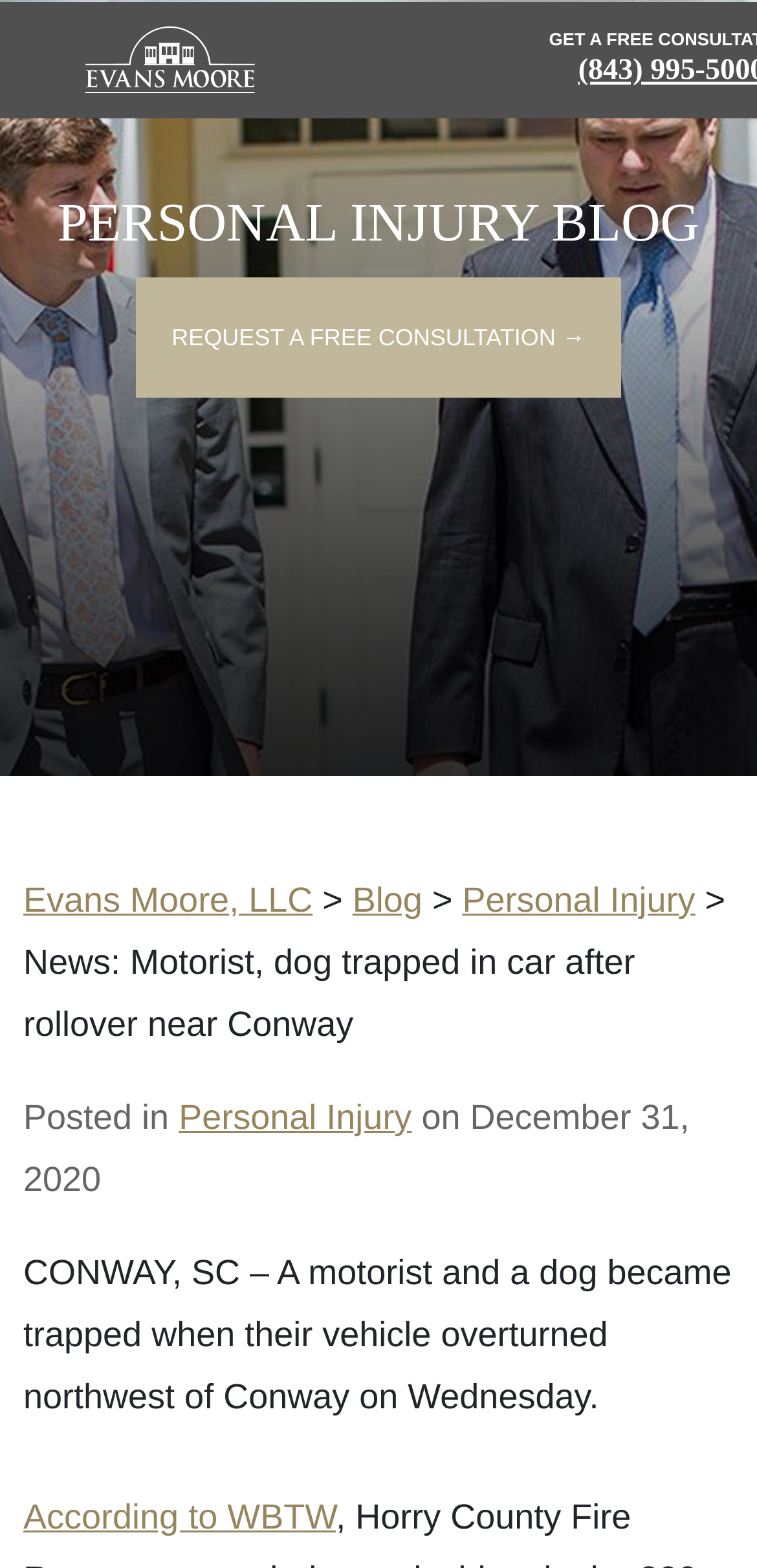Bounding box coordinates must be specified in the format (top-left x, top-left y, bottom-right x, bottom-right y). All values should be floating point numbers between 0 and 1. What are the bounding box coordinates of the UI element described as: contact us

None